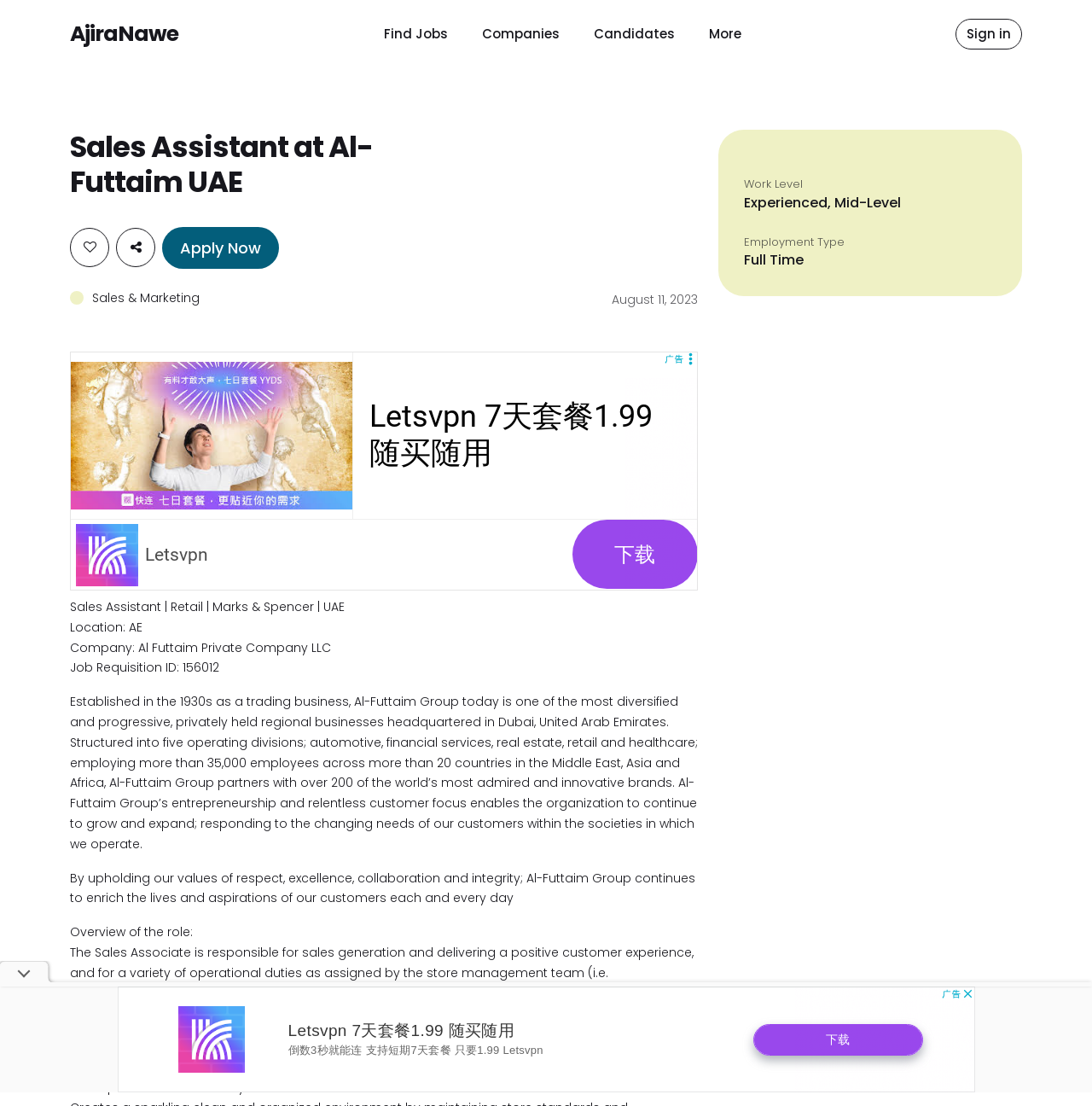Identify the primary heading of the webpage and provide its text.

Sales Assistant at Al-Futtaim UAE